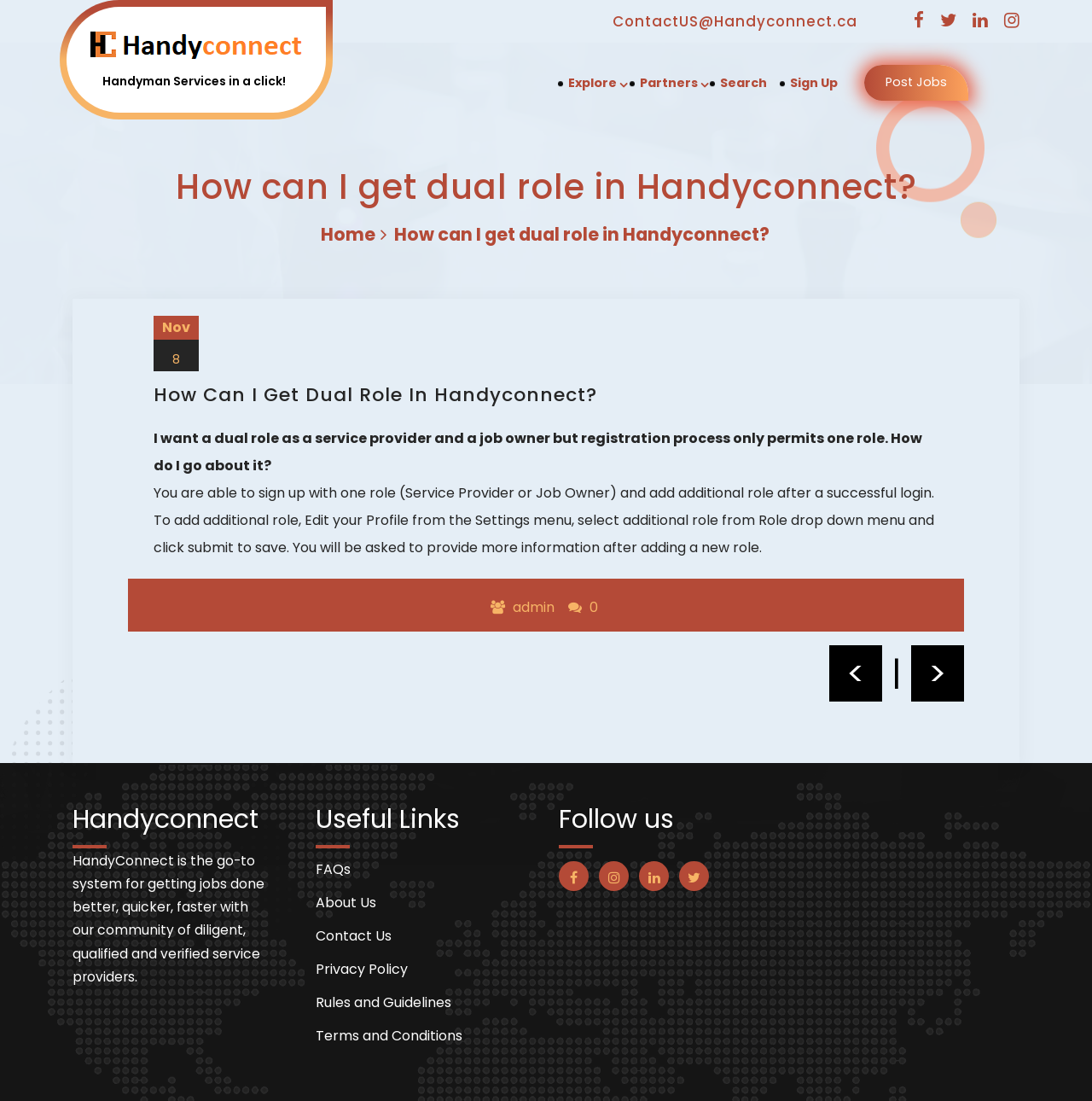What is the name of the platform?
Answer the question with as much detail as possible.

The name of the platform can be found in the top-left corner of the webpage, where the logo is located. It is also mentioned in the heading 'How can I get dual role in Handyconnect?' and in the complementary section 'Handyconnect'.